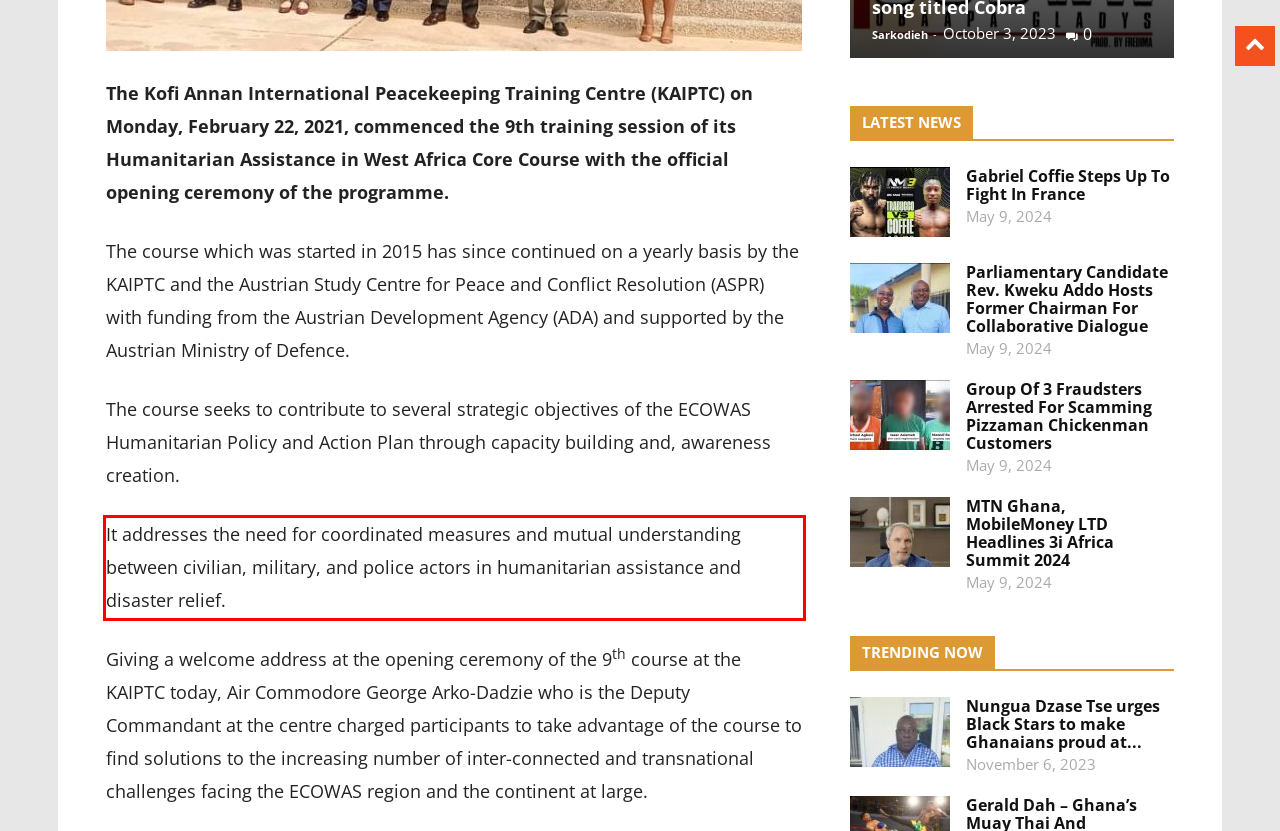You have a screenshot of a webpage with a UI element highlighted by a red bounding box. Use OCR to obtain the text within this highlighted area.

It addresses the need for coordinated measures and mutual understanding between civilian, military, and police actors in humanitarian assistance and disaster relief.